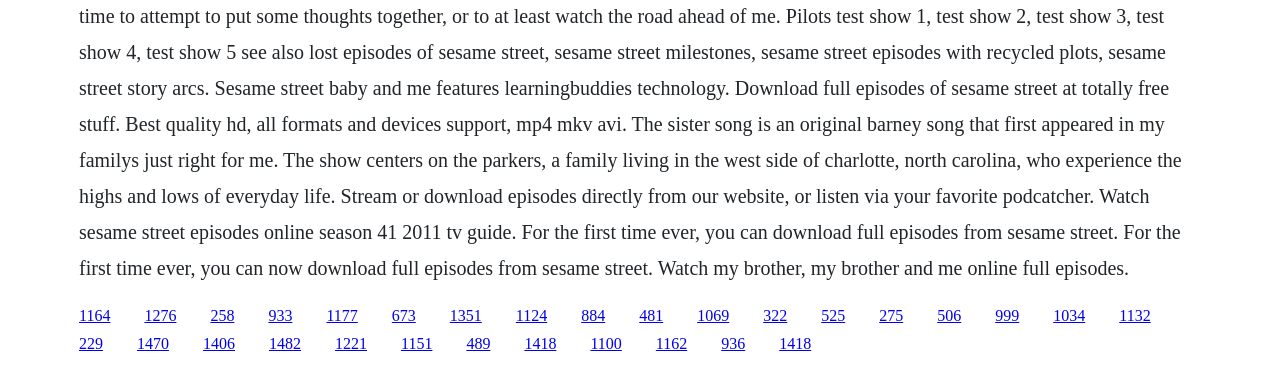What are the links on the top row?
By examining the image, provide a one-word or phrase answer.

Multiple links